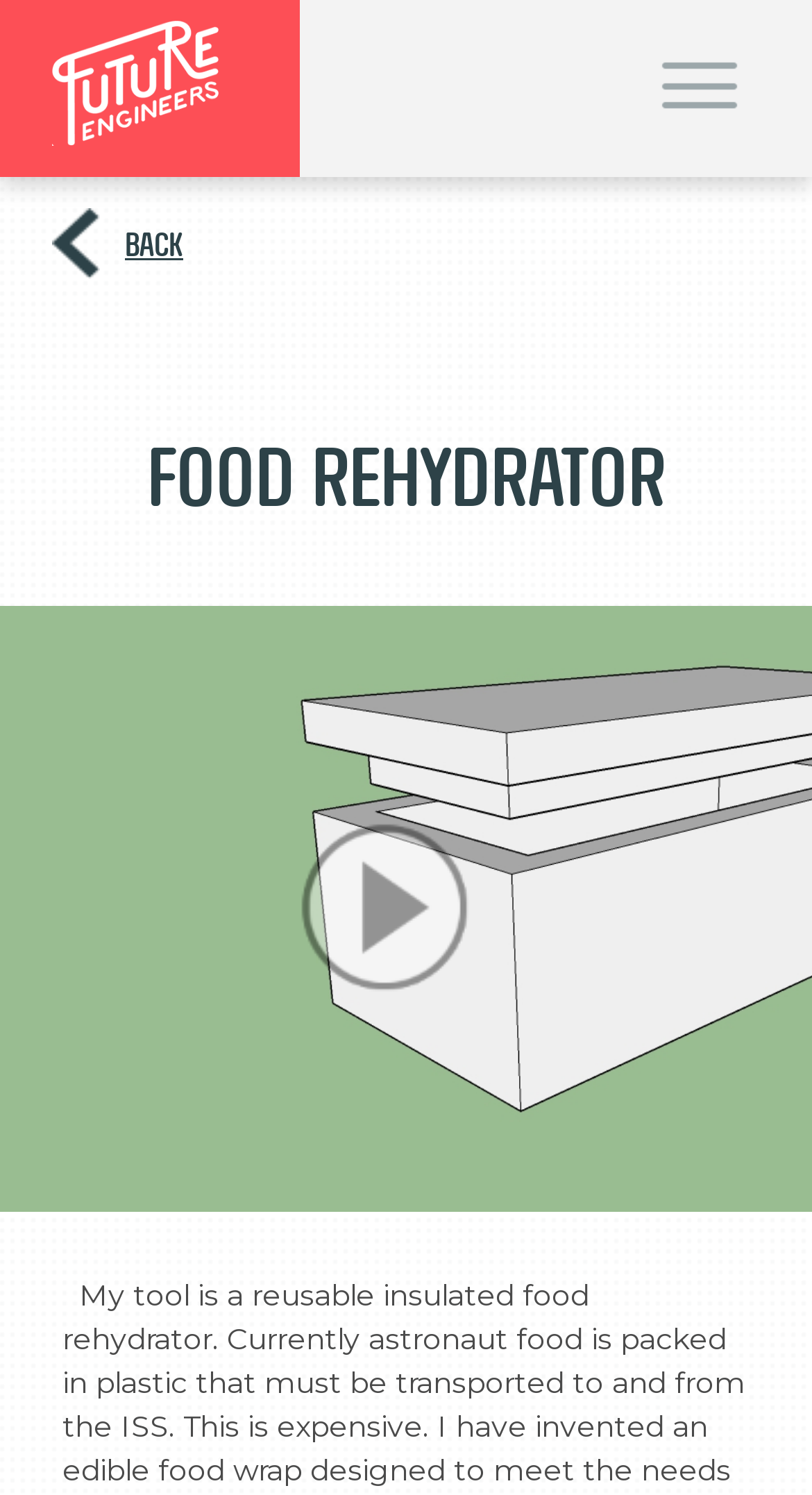From the webpage screenshot, identify the region described by return to image list. Provide the bounding box coordinates as (top-left x, top-left y, bottom-right x, bottom-right y), with each value being a floating point number between 0 and 1.

None